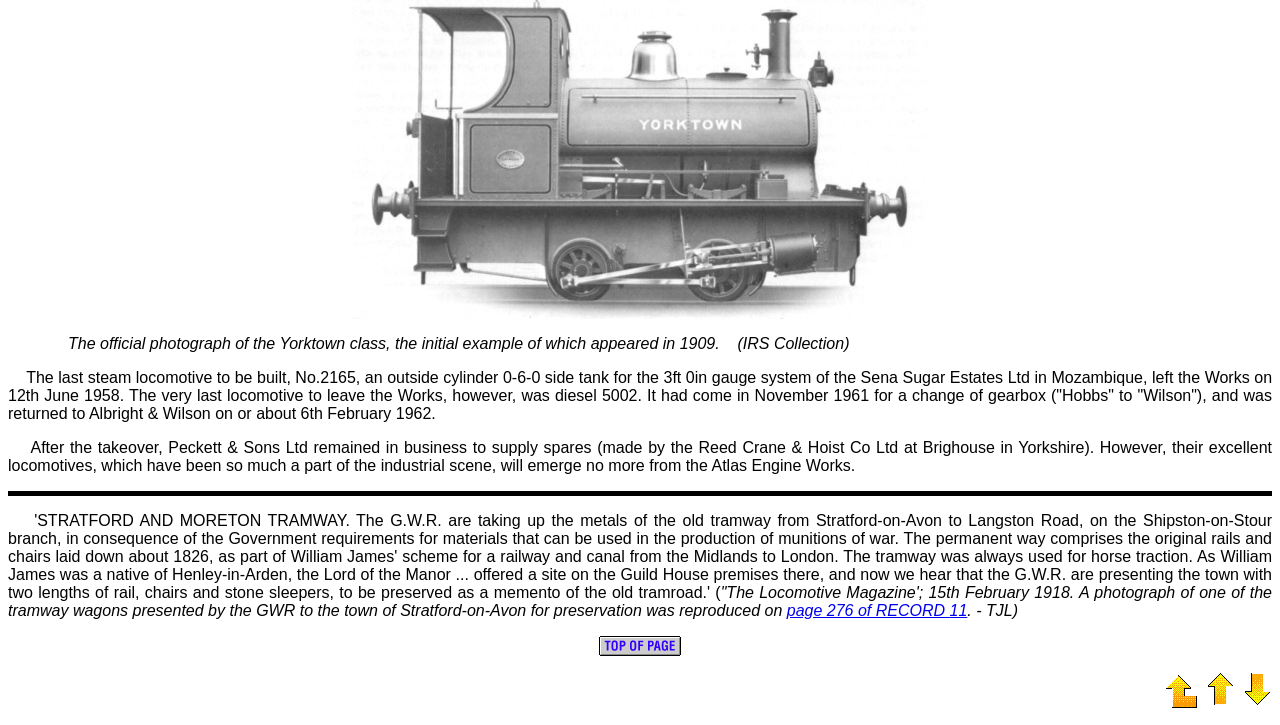Give a one-word or short phrase answer to this question: 
Where was the Sena Sugar Estates Ltd located?

Mozambique